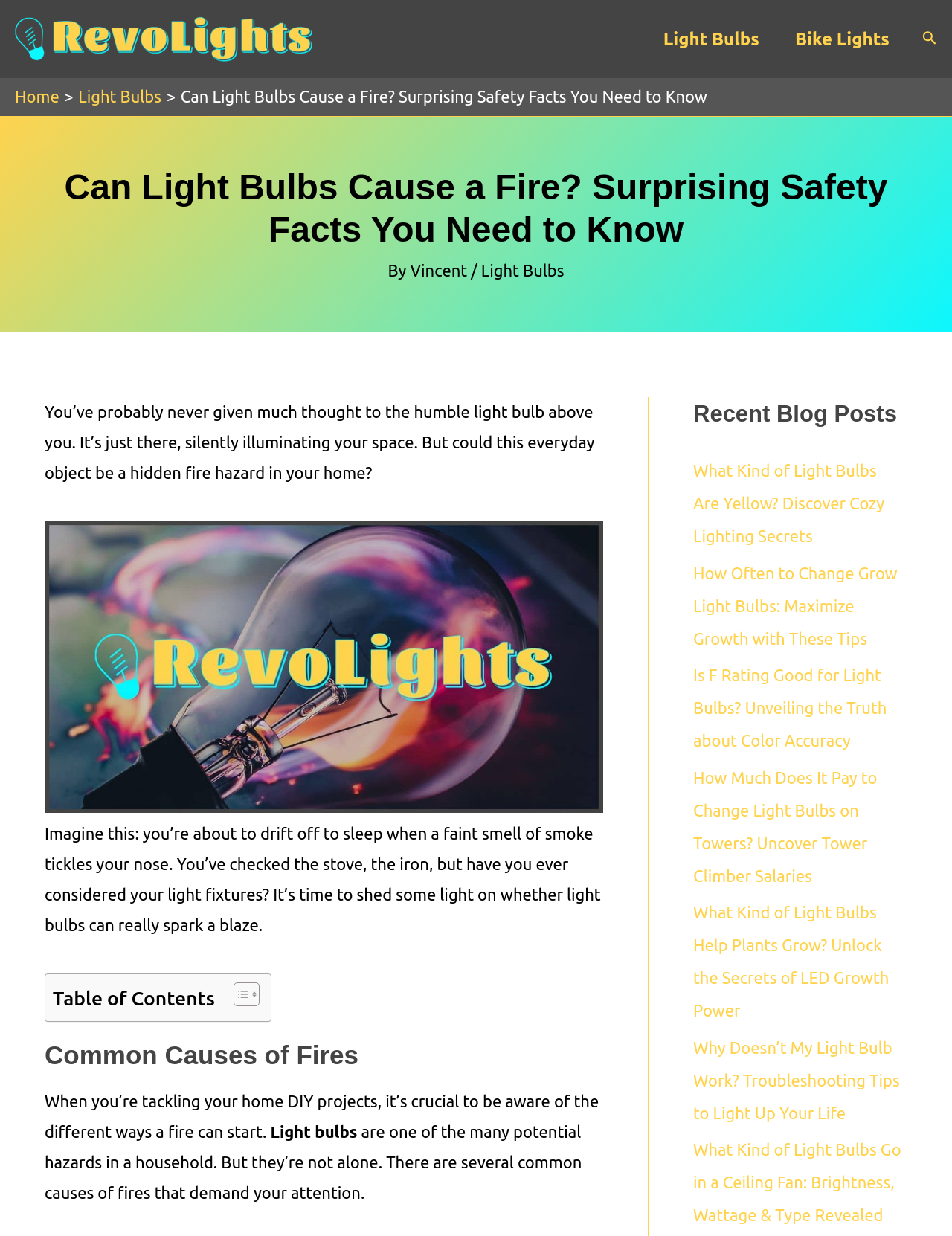Generate a detailed explanation of the webpage's features and information.

This webpage is about the fire risks associated with different light bulbs in DIY projects, focusing on the safety of incandescent and LED bulbs, proper usage, and crucial precautions for preventing fires. 

At the top left of the page, there is a link to "RevoLights" accompanied by an image with the same name. To the right of this, there is a navigation menu labeled "Site Navigation: Main Menu" with links to "Light Bulbs" and "Bike Lights". 

On the top right, there is a search icon link accompanied by an image. Below this, there is a navigation menu labeled "Breadcrumbs" with links to "Home" and "Light Bulbs", followed by a static text displaying the title of the webpage. 

The main content of the webpage starts with a heading that matches the title, followed by the author's name "Vincent" and a link to "Light Bulbs". The article begins with a question about the potential fire hazard of light bulbs in the home, accompanied by an image. 

The article is divided into sections, including "Common Causes of Fires", where it discusses the different ways a fire can start, particularly in relation to light bulbs. There is also a table of contents on the left side of the page, which allows users to toggle and navigate through the article. 

On the right side of the page, there is a section labeled "Recent Blog Posts" with links to six different articles related to light bulbs, including topics such as cozy lighting secrets, grow light bulbs, and tower climber salaries.